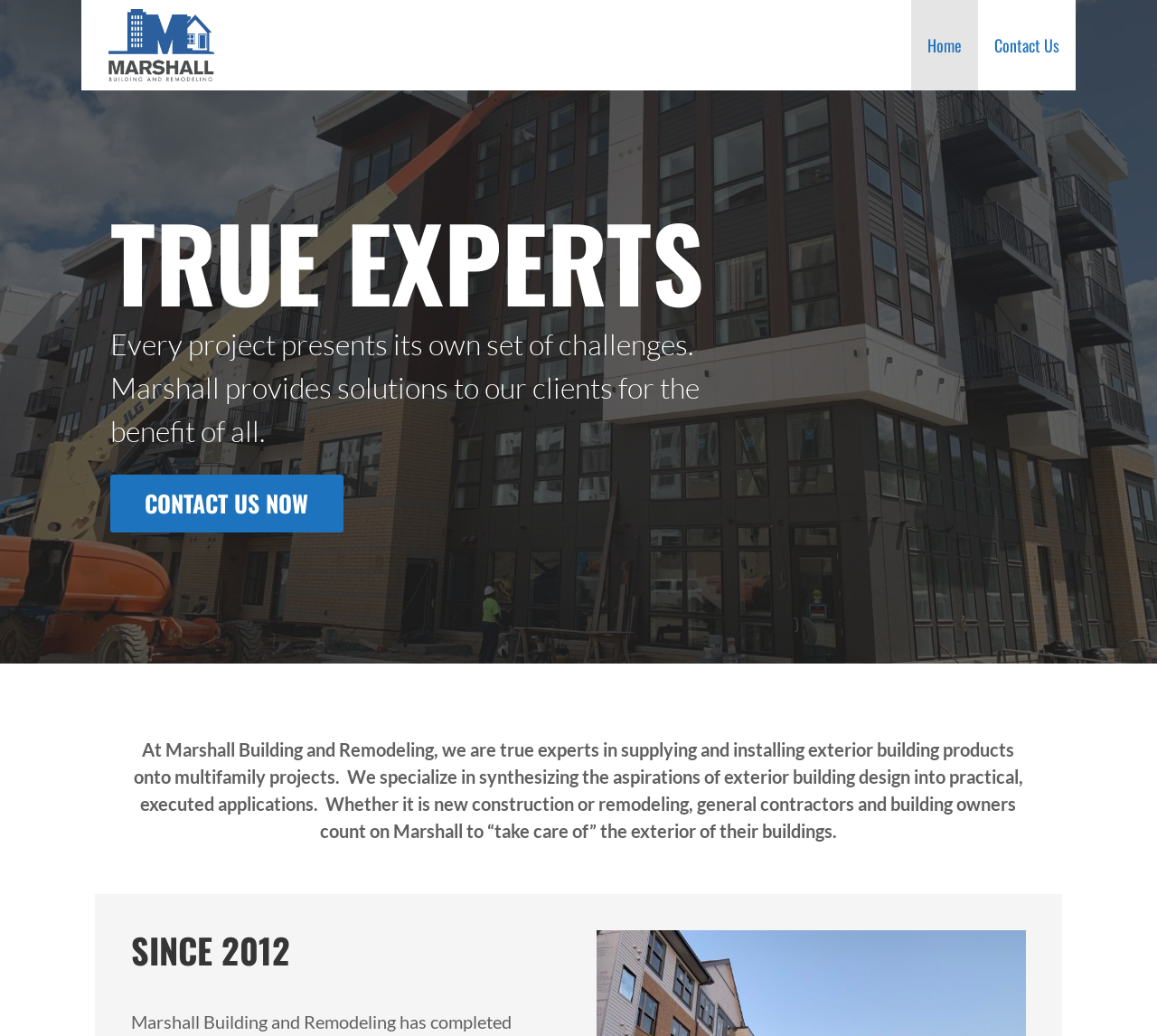Provide a thorough and detailed response to the question by examining the image: 
What is the main service provided?

The main service provided by the company can be inferred from the text on the webpage, which mentions that they specialize in supplying and installing exterior building products onto multifamily projects.